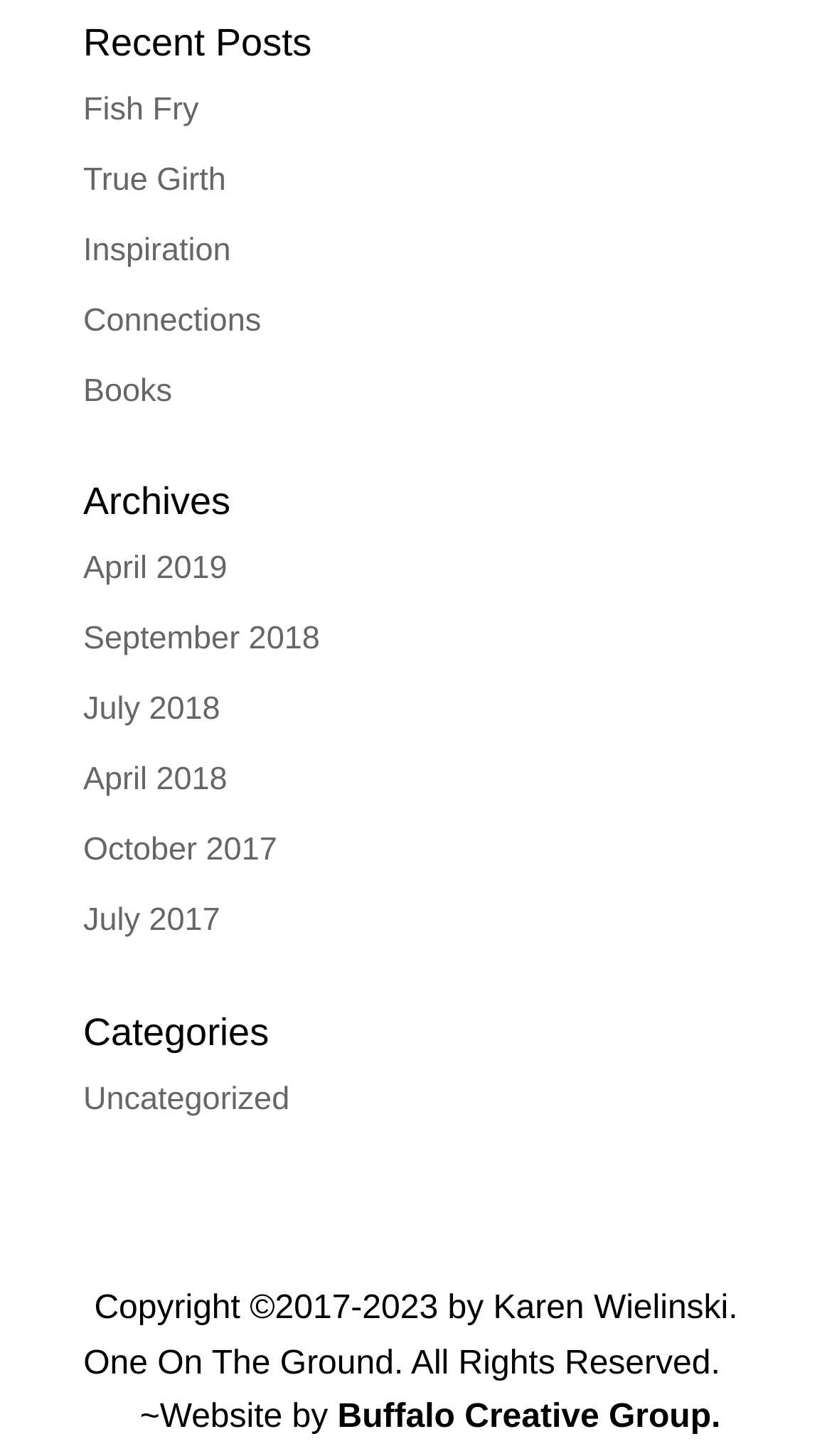Using the information in the image, give a detailed answer to the following question: What is the first post category?

I looked at the 'Categories' section and found the first link, which is 'Uncategorized', indicating that it is the first post category.